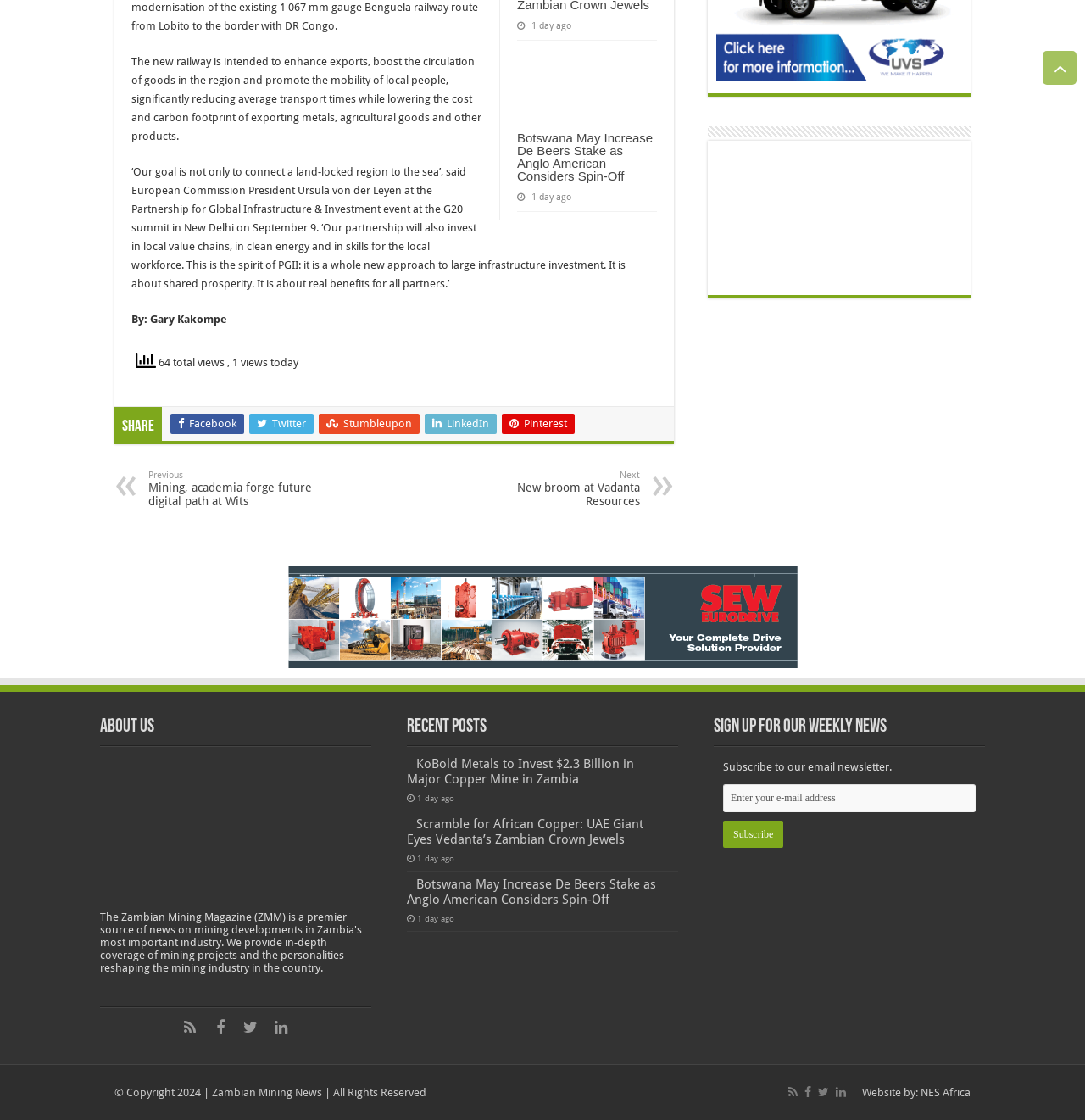Please mark the clickable region by giving the bounding box coordinates needed to complete this instruction: "Read about KoBold Metals investing in a copper mine in Zambia".

[0.375, 0.675, 0.616, 0.702]